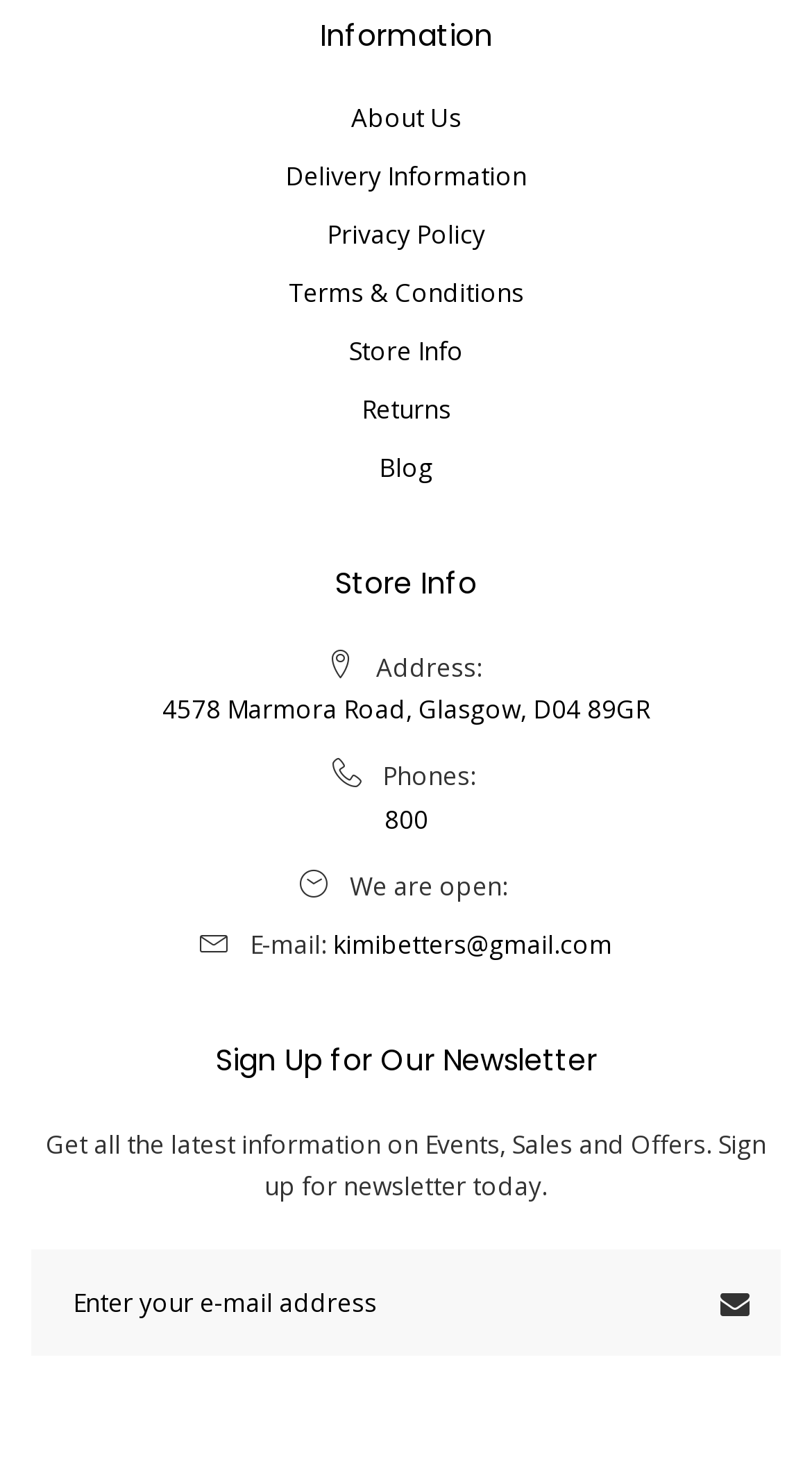Please look at the image and answer the question with a detailed explanation: What is the phone number of the store?

I found the phone number by looking at the 'Store Info' section, where it is listed as 'Phones:' followed by the actual phone number.